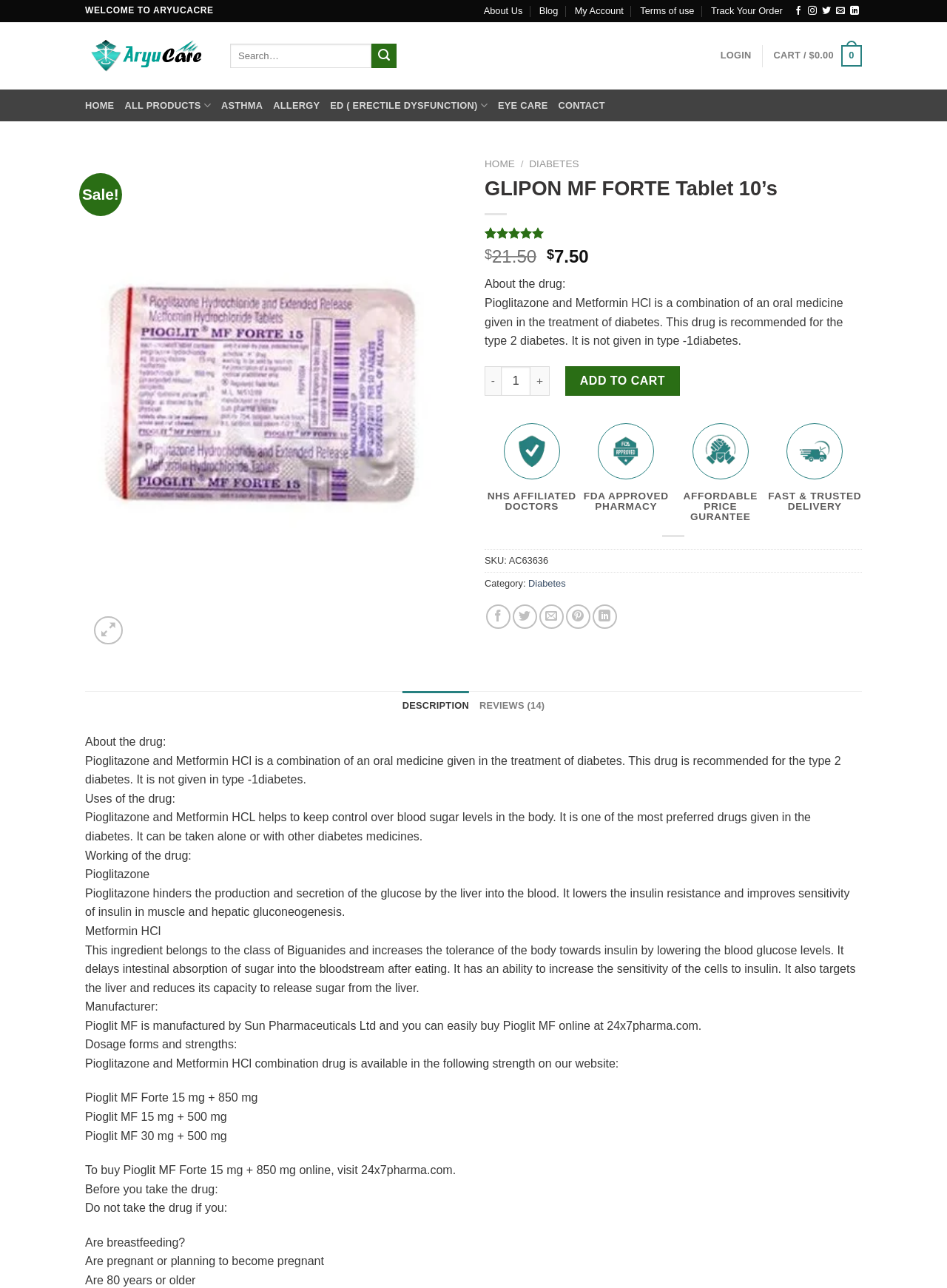Can you show the bounding box coordinates of the region to click on to complete the task described in the instruction: "Share the product on Facebook"?

[0.513, 0.469, 0.539, 0.488]